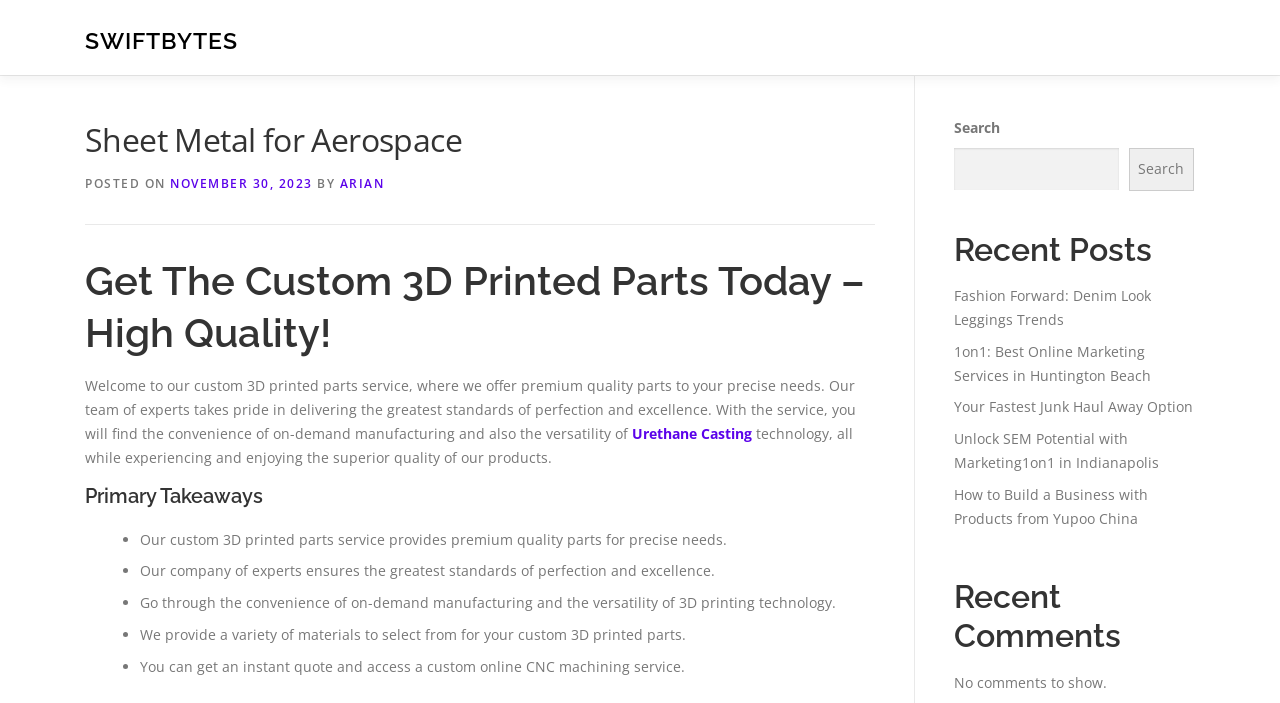Please determine the bounding box coordinates for the element that should be clicked to follow these instructions: "Read the 'Primary Takeaways'".

[0.066, 0.689, 0.684, 0.721]